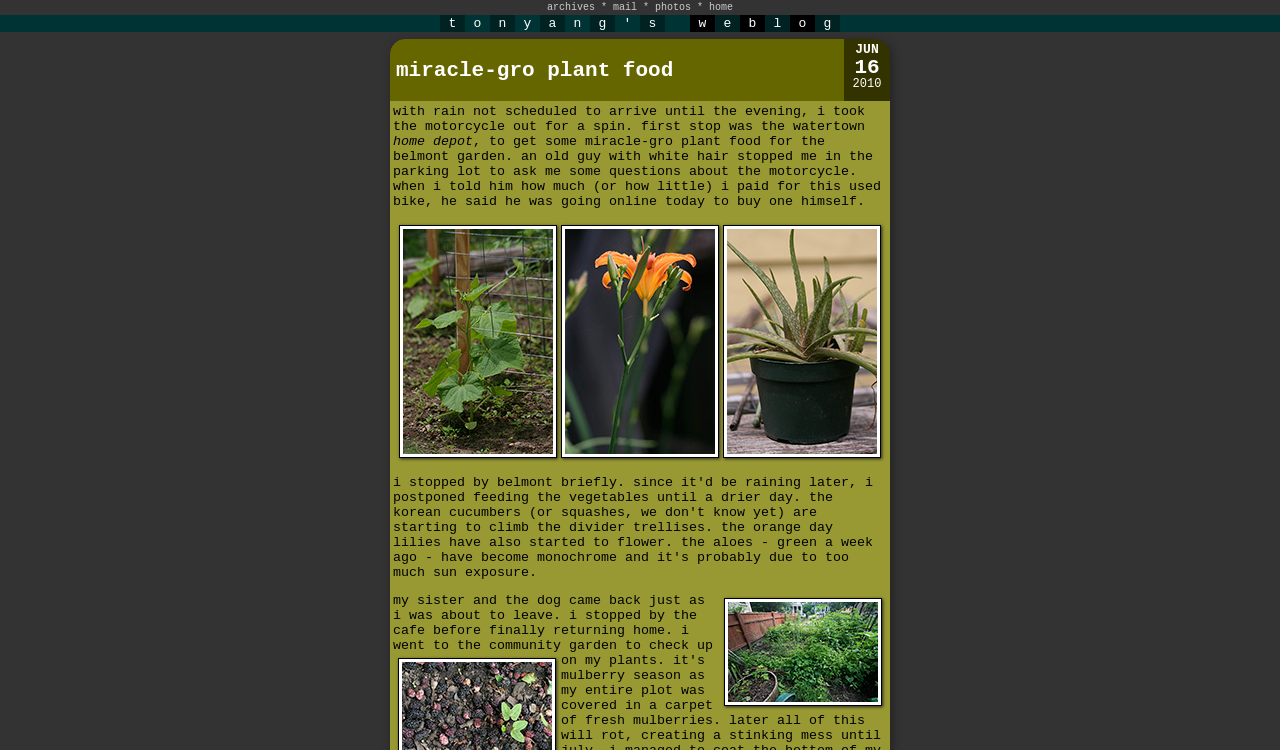Determine the bounding box coordinates for the clickable element to execute this instruction: "click on archives". Provide the coordinates as four float numbers between 0 and 1, i.e., [left, top, right, bottom].

[0.427, 0.003, 0.465, 0.017]